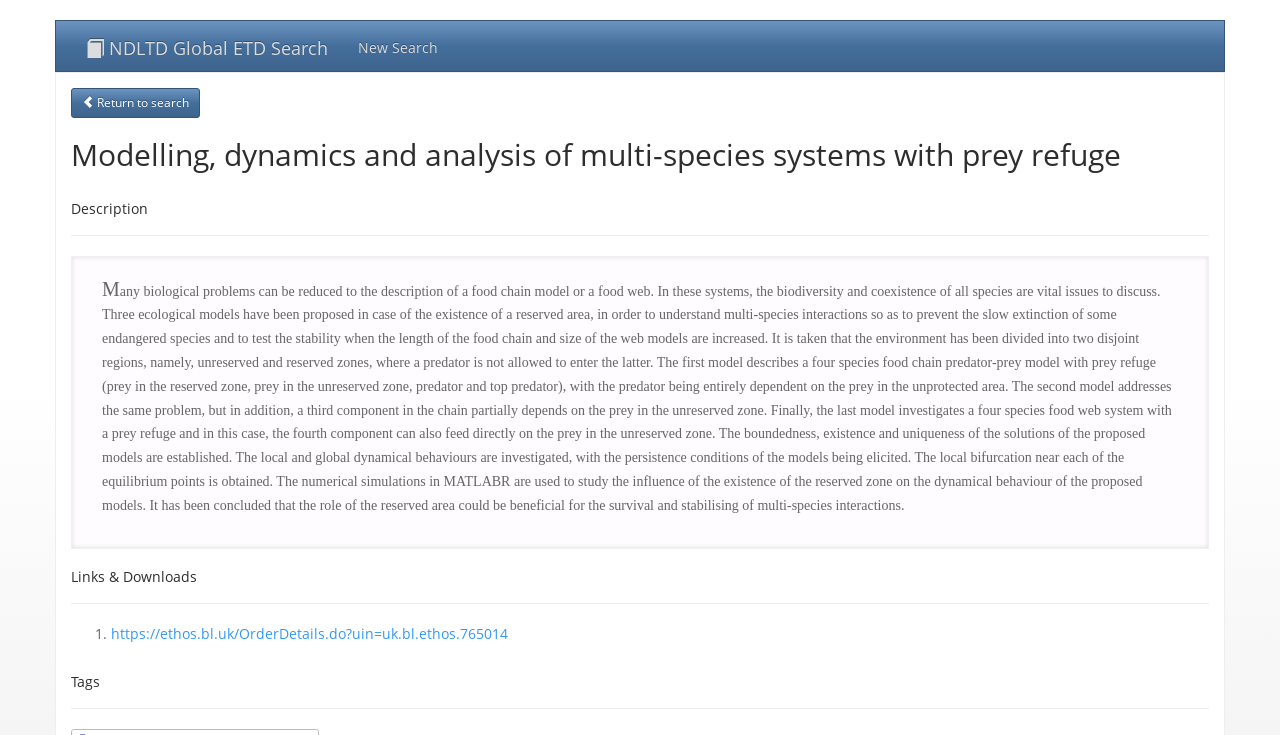Create an in-depth description of the webpage, covering main sections.

The webpage is titled "Global ETD Search" and has a prominent link at the top left corner with the text "\ue043 NDLTD Global ETD Search". Next to it, there is a "New Search" link. Below these links, there is a "Return to search" link with an icon "\ue079".

The main content of the page is a research paper titled "Modelling, dynamics and analysis of multi-species systems with prey refuge". The title is followed by a description of the paper, which is a lengthy text that spans almost the entire width of the page. The text describes a study on ecological models and their applications to understand multi-species interactions and prevent the extinction of endangered species.

Below the description, there are three sections: "Description", "Links & Downloads", and "Tags". The "Links & Downloads" section contains a list with one item, which is a link to a URL. The "Tags" section is a heading with no content.

Overall, the webpage appears to be a detailed page for a research paper, providing its title, description, and links to related resources.